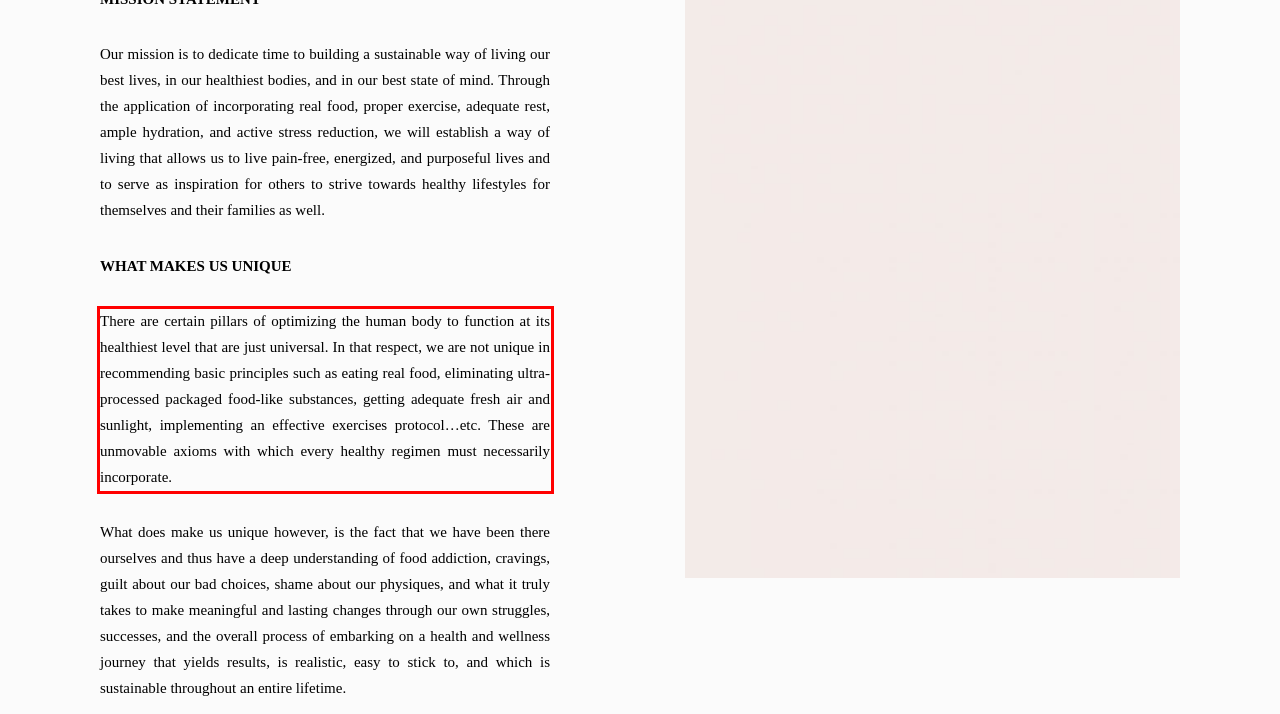Observe the screenshot of the webpage, locate the red bounding box, and extract the text content within it.

There are certain pillars of optimizing the human body to function at its healthiest level that are just universal. In that respect, we are not unique in recommending basic principles such as eating real food, eliminating ultra-processed packaged food-like substances, getting adequate fresh air and sunlight, implementing an effective exercises protocol…etc. These are unmovable axioms with which every healthy regimen must necessarily incorporate.